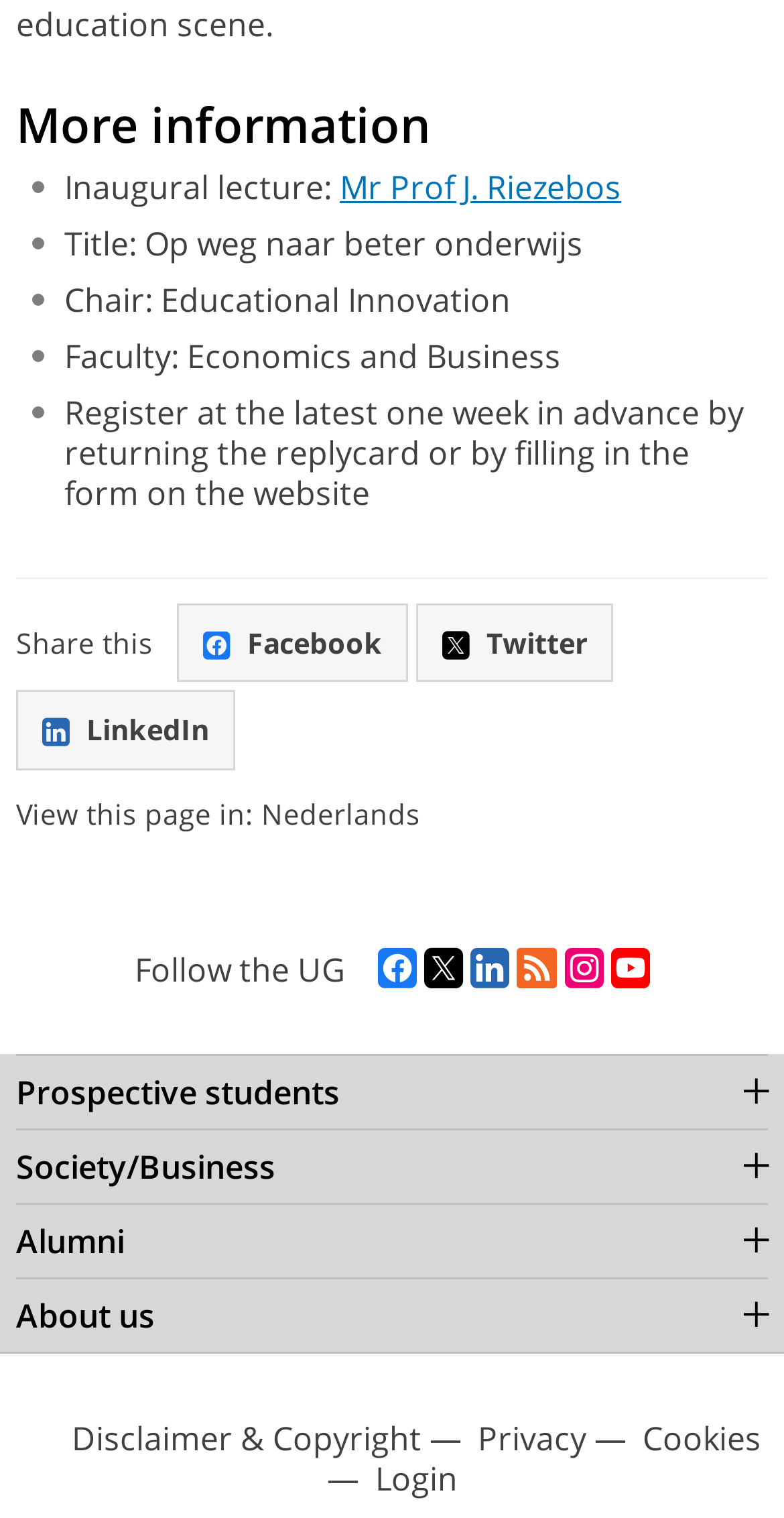What is the faculty of Mr. Prof J. Riezebos?
Refer to the image and provide a detailed answer to the question.

I found the faculty of Mr. Prof J. Riezebos by looking at the link element with the text 'Mr Prof J. Riezebos' and then finding the corresponding faculty text 'Economics and Business' which is located below the 'Faculty:' text.